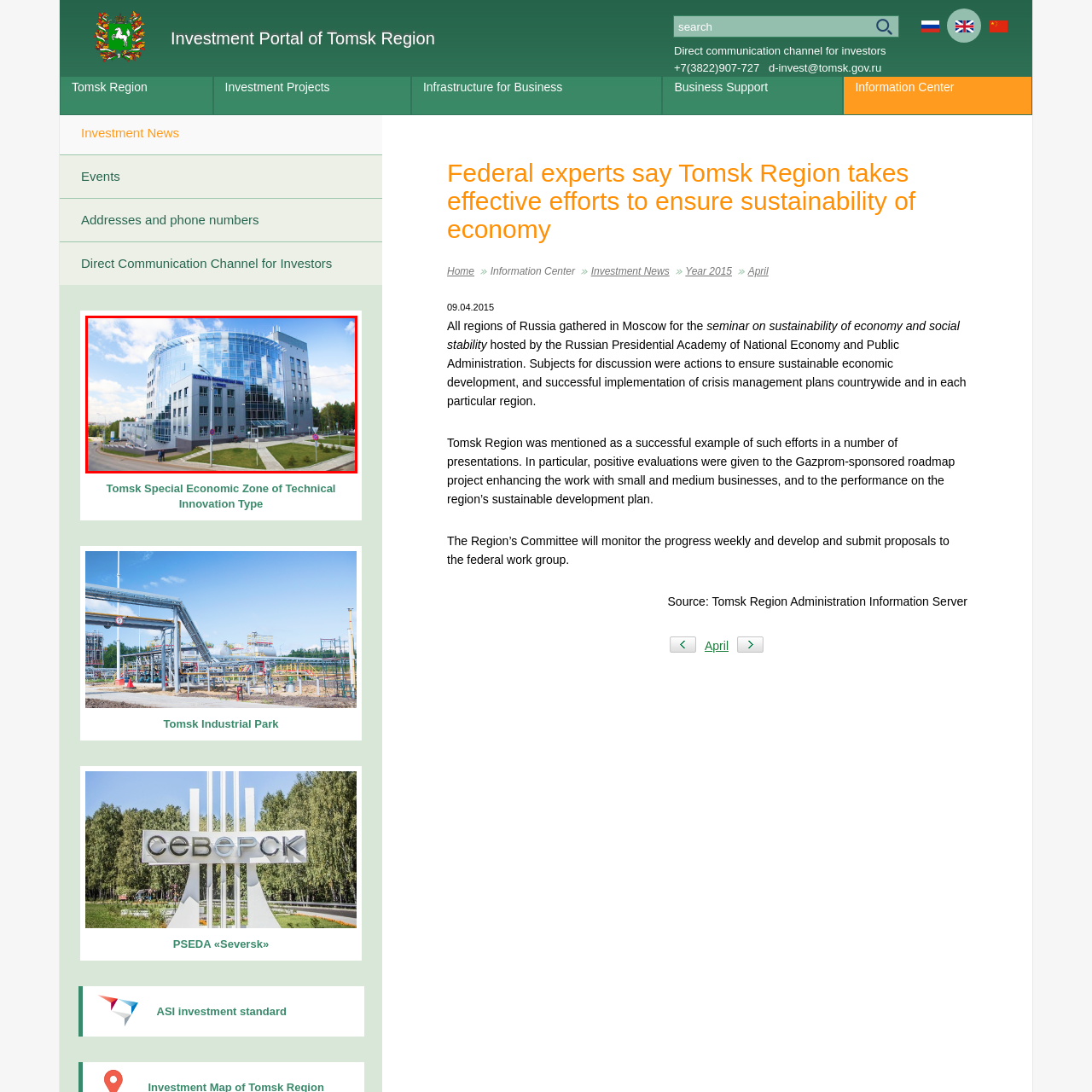Describe fully the image that is contained within the red bounding box.

The image showcases a modern architectural structure in the Tomsk Region, characterized by its distinctive curved glass facade and sleek design. The building features large glass panels that reflect the sky, surrounded by well-maintained landscaping, including pathways and greenery. In the foreground, a few individuals can be seen walking along the pathway, emphasizing the building's accessibility and inviting atmosphere. This location is linked to the Tomsk Special Economic Zone of Technical Innovation Type, highlighting its significance as a hub for investment and innovation in the region. The clear blue skies and sunlight enhance the appeal of this vibrant environment, showcasing the commitment of the Tomsk Region to economic development and sustainability.